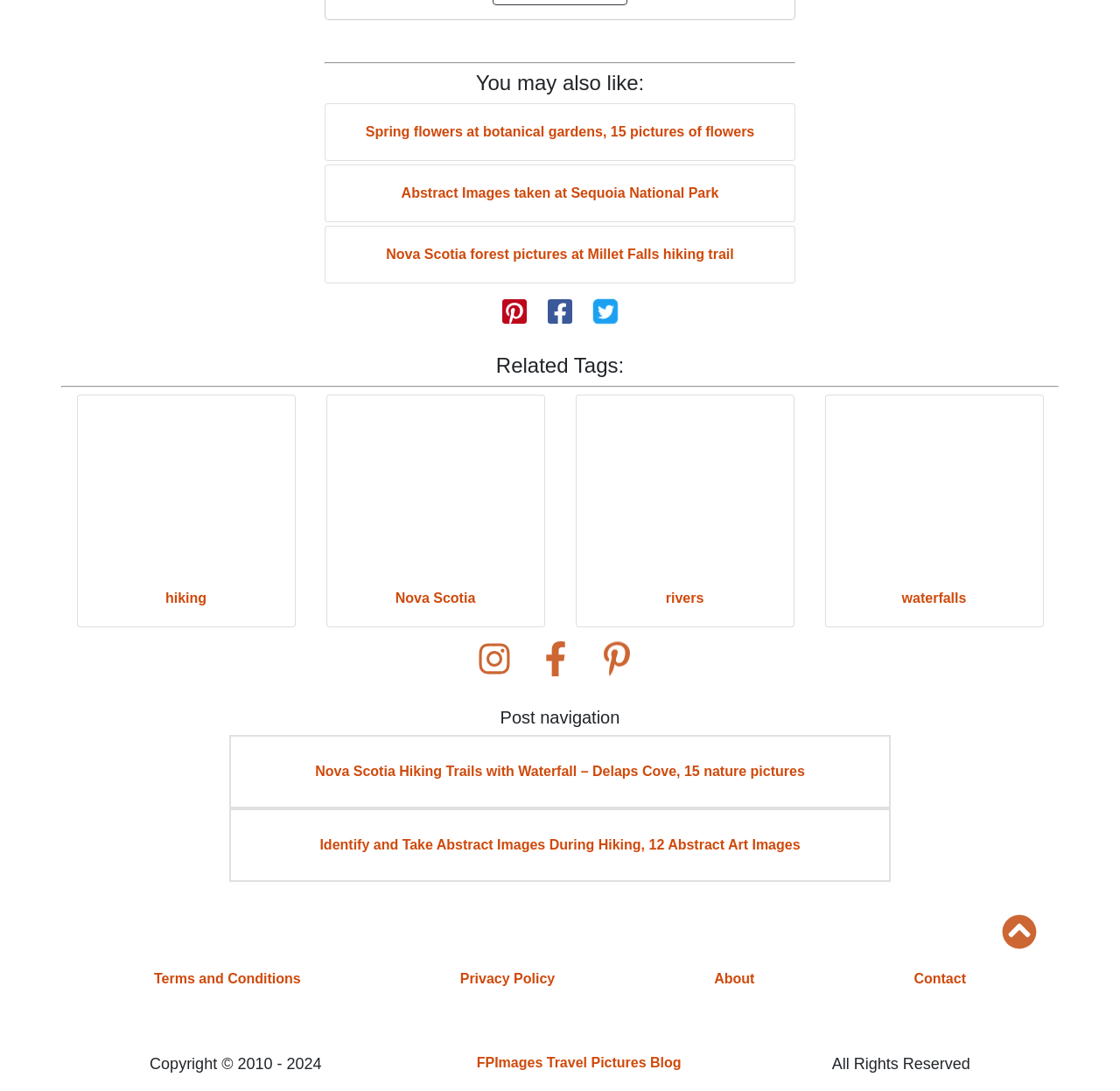How many links are there in the post navigation section?
Based on the image, give a one-word or short phrase answer.

2